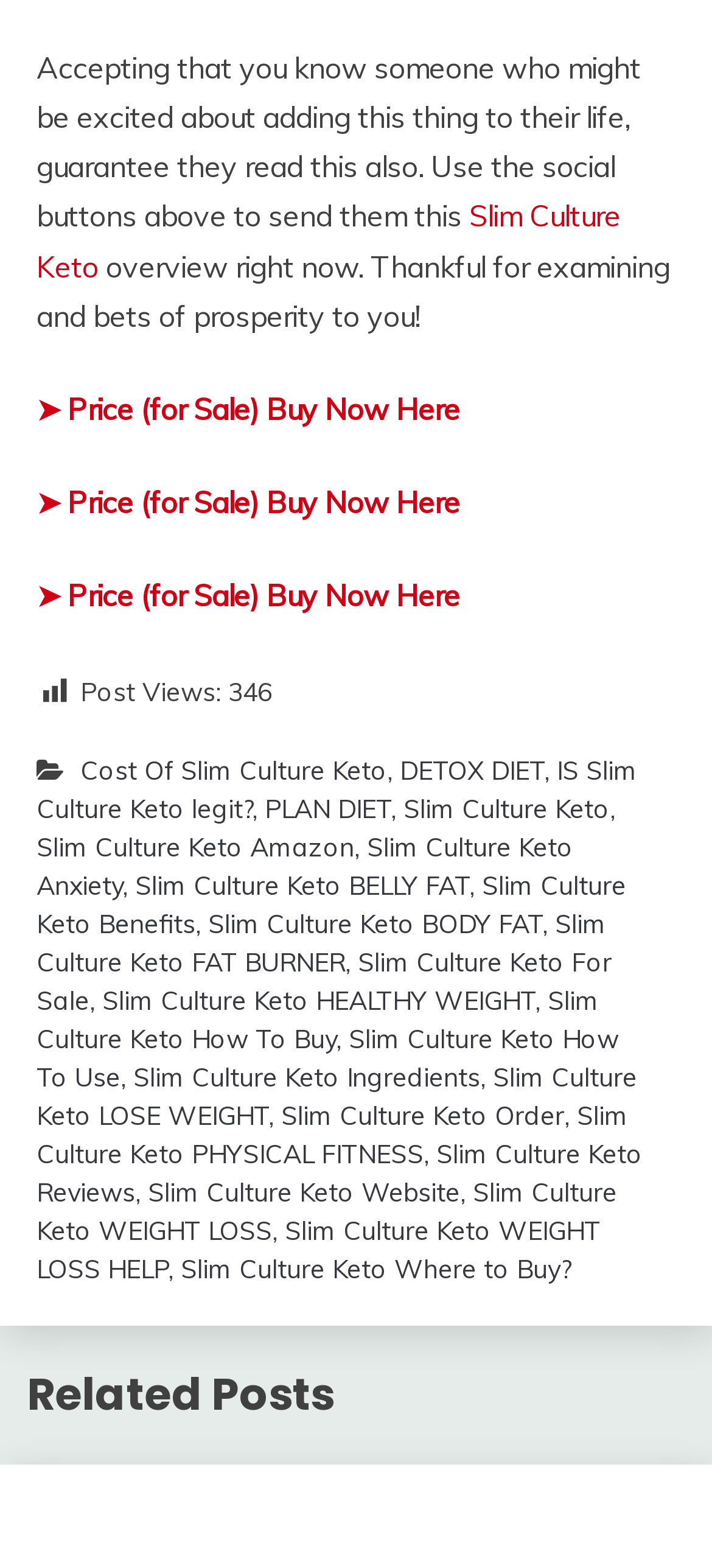Determine the bounding box coordinates of the clickable area required to perform the following instruction: "Explore related posts". The coordinates should be represented as four float numbers between 0 and 1: [left, top, right, bottom].

[0.038, 0.868, 0.962, 0.91]